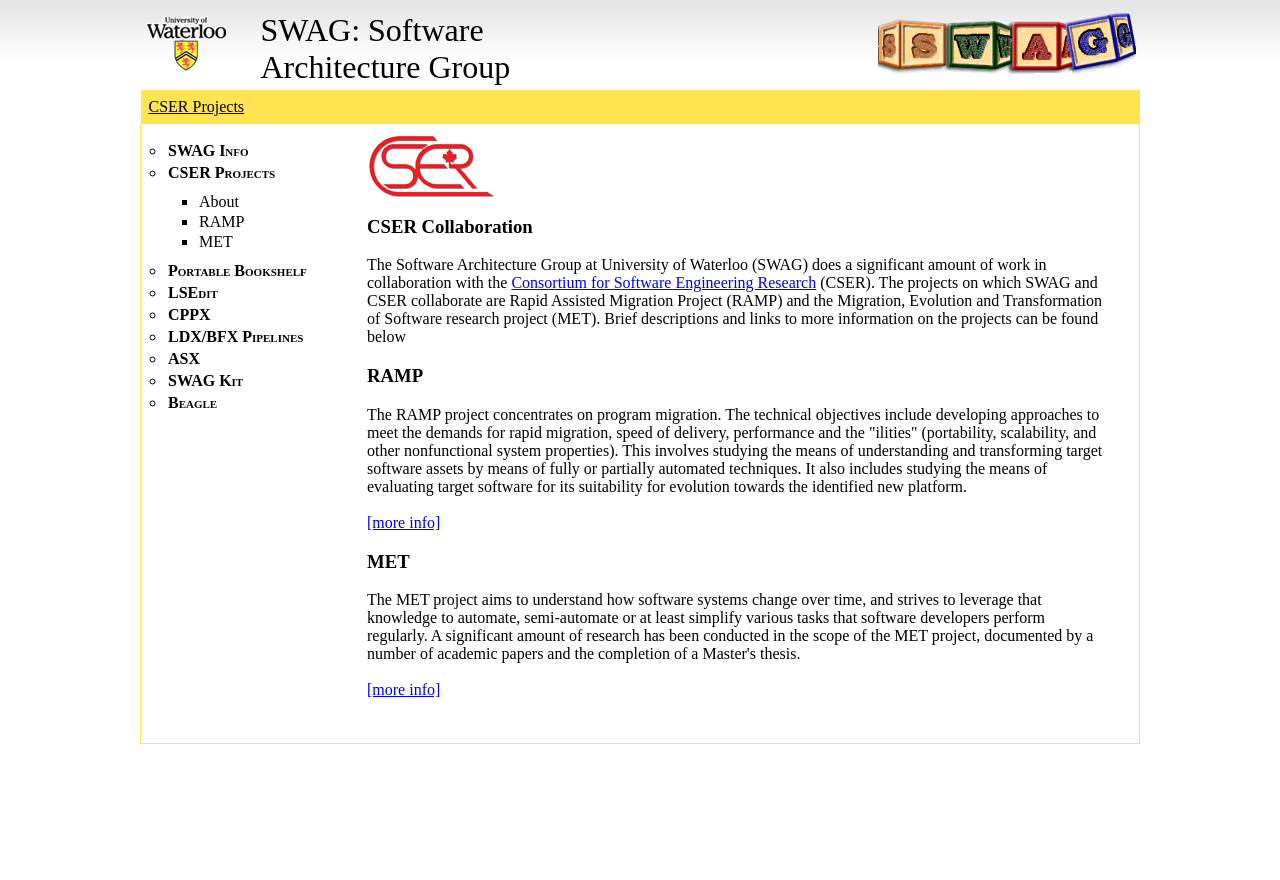Locate the bounding box coordinates of the UI element described by: "[more info]". The bounding box coordinates should consist of four float numbers between 0 and 1, i.e., [left, top, right, bottom].

[0.287, 0.774, 0.344, 0.794]